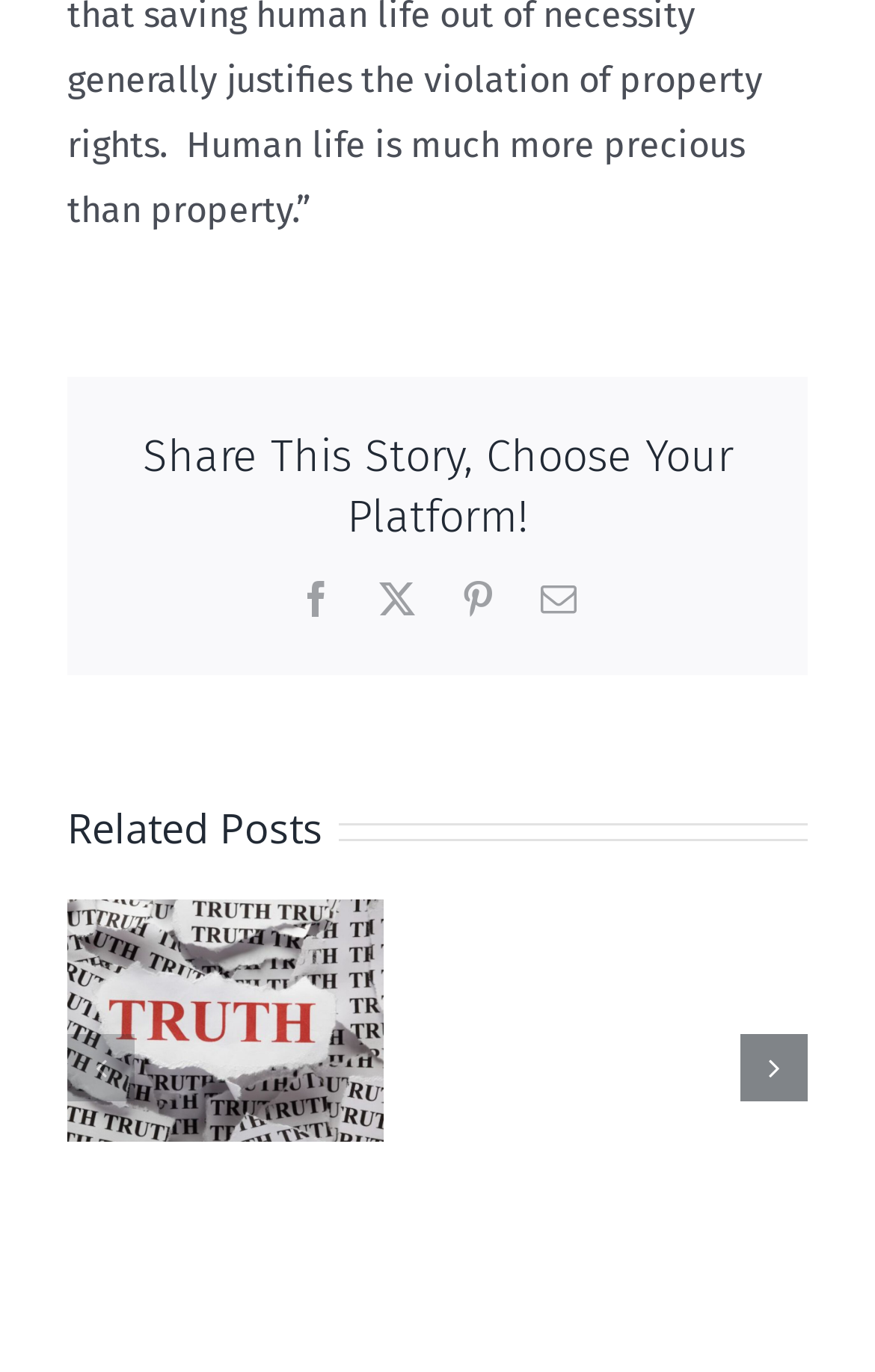Determine the bounding box coordinates of the clickable element to complete this instruction: "View news from June 7, 2024". Provide the coordinates in the format of four float numbers between 0 and 1, [left, top, right, bottom].

None